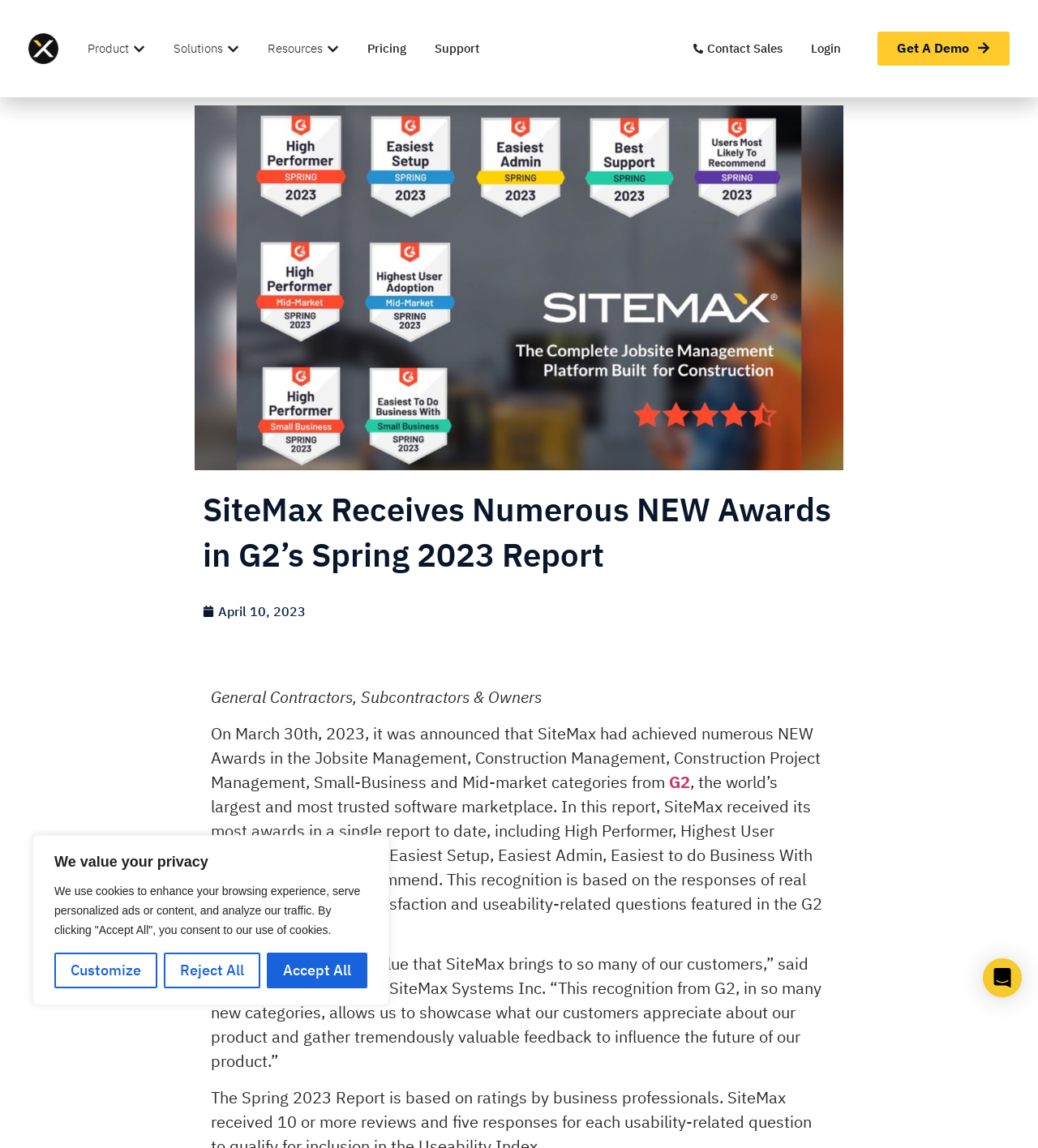How many categories did SiteMax receive awards in?
Using the information presented in the image, please offer a detailed response to the question.

The number of categories can be found in the text 'including High Performer, Highest User Adoption, Best Support, Easiest Setup, Easiest Admin, Easiest to do Business With and Most Likely to Recommend.' There are 7 categories mentioned.